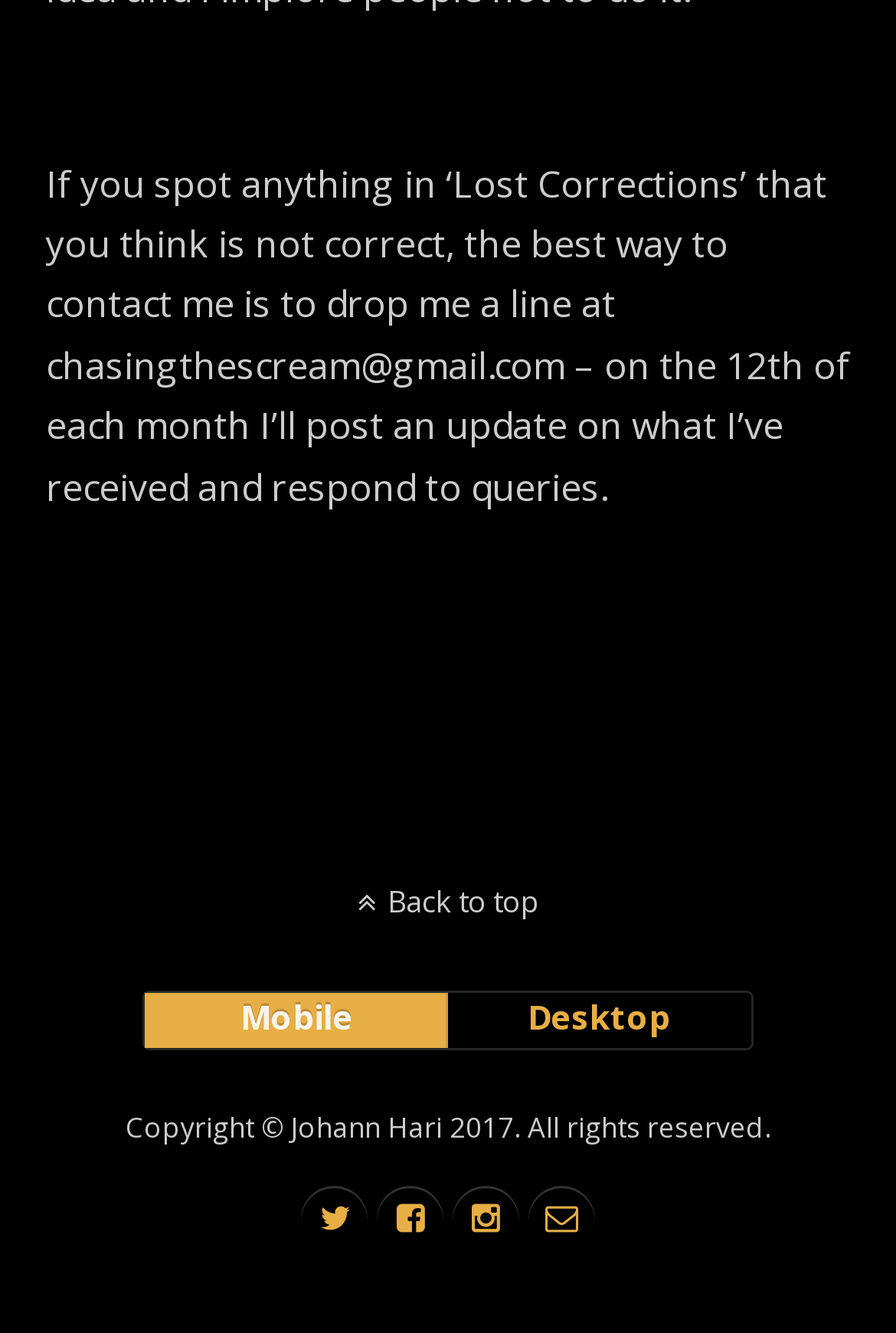Carefully examine the image and provide an in-depth answer to the question: How many social media links are present at the bottom of the webpage?

There are four social media links present at the bottom of the webpage, represented by the icons '', '', '', and ''.